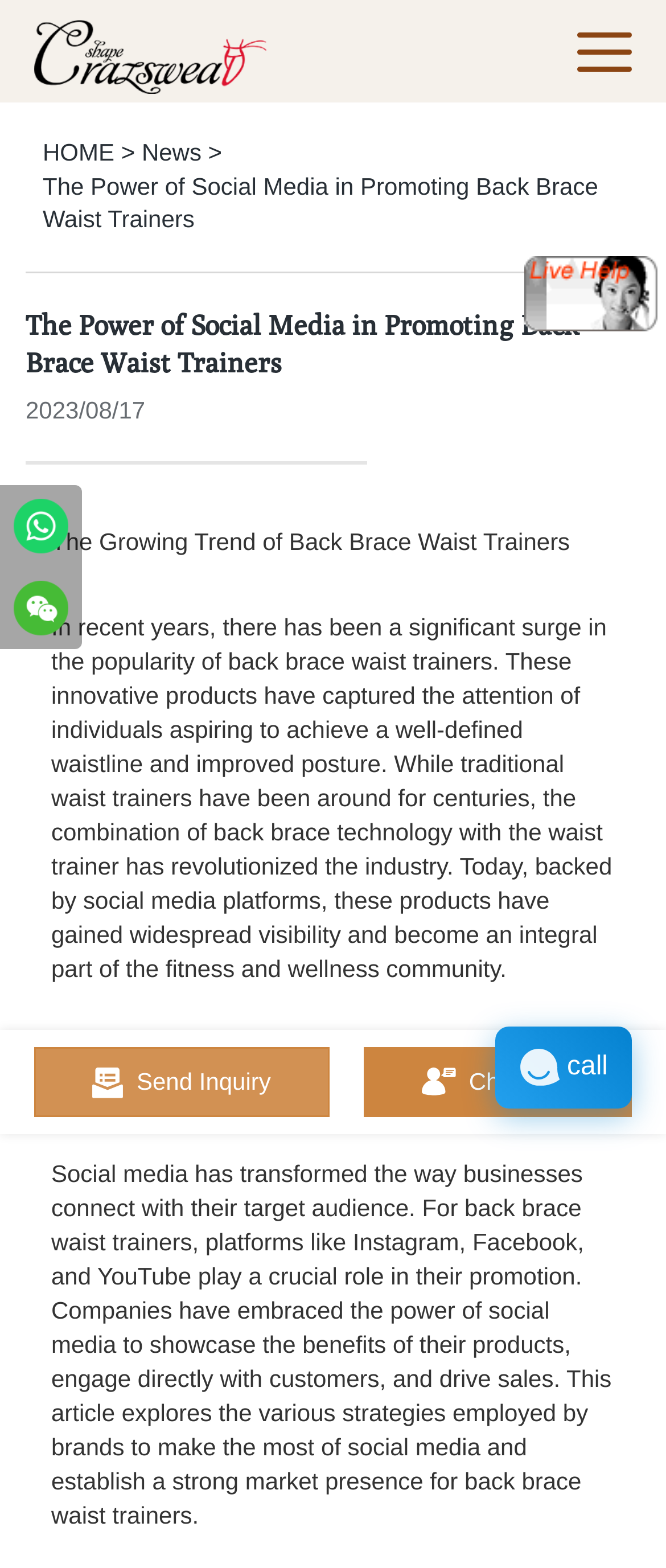Find the bounding box coordinates for the UI element that matches this description: "title="Guanhua Peng"".

[0.0, 0.362, 0.123, 0.414]